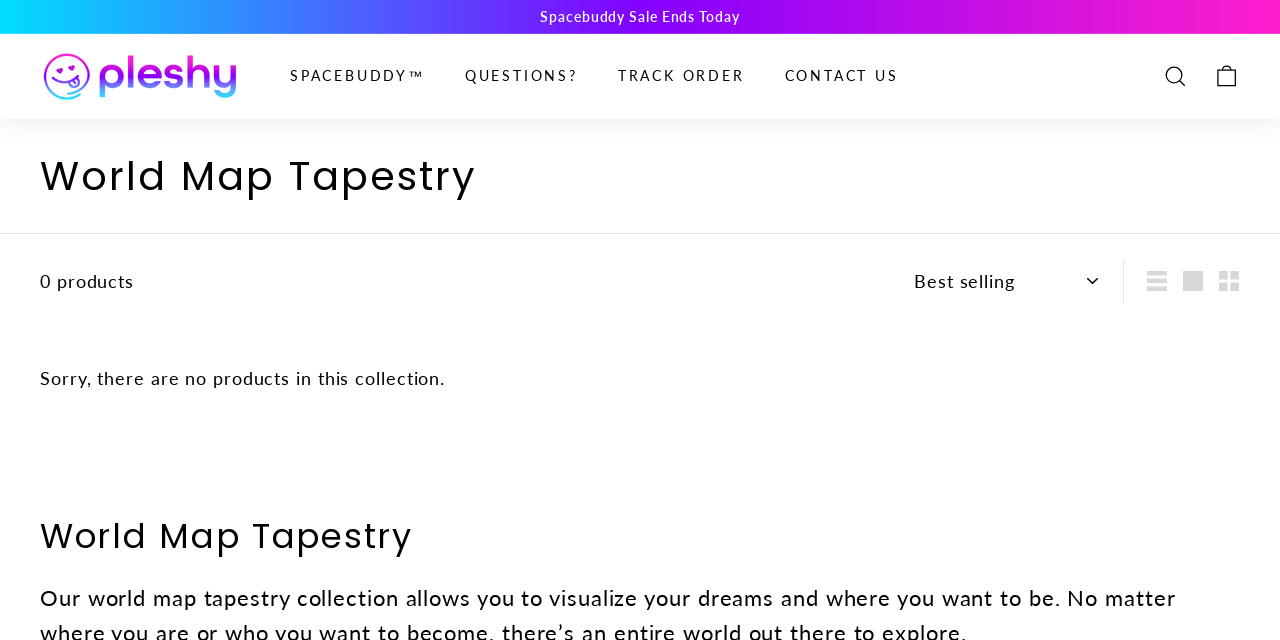Pinpoint the bounding box coordinates of the area that must be clicked to complete this instruction: "Switch to list view".

[0.89, 0.408, 0.918, 0.471]